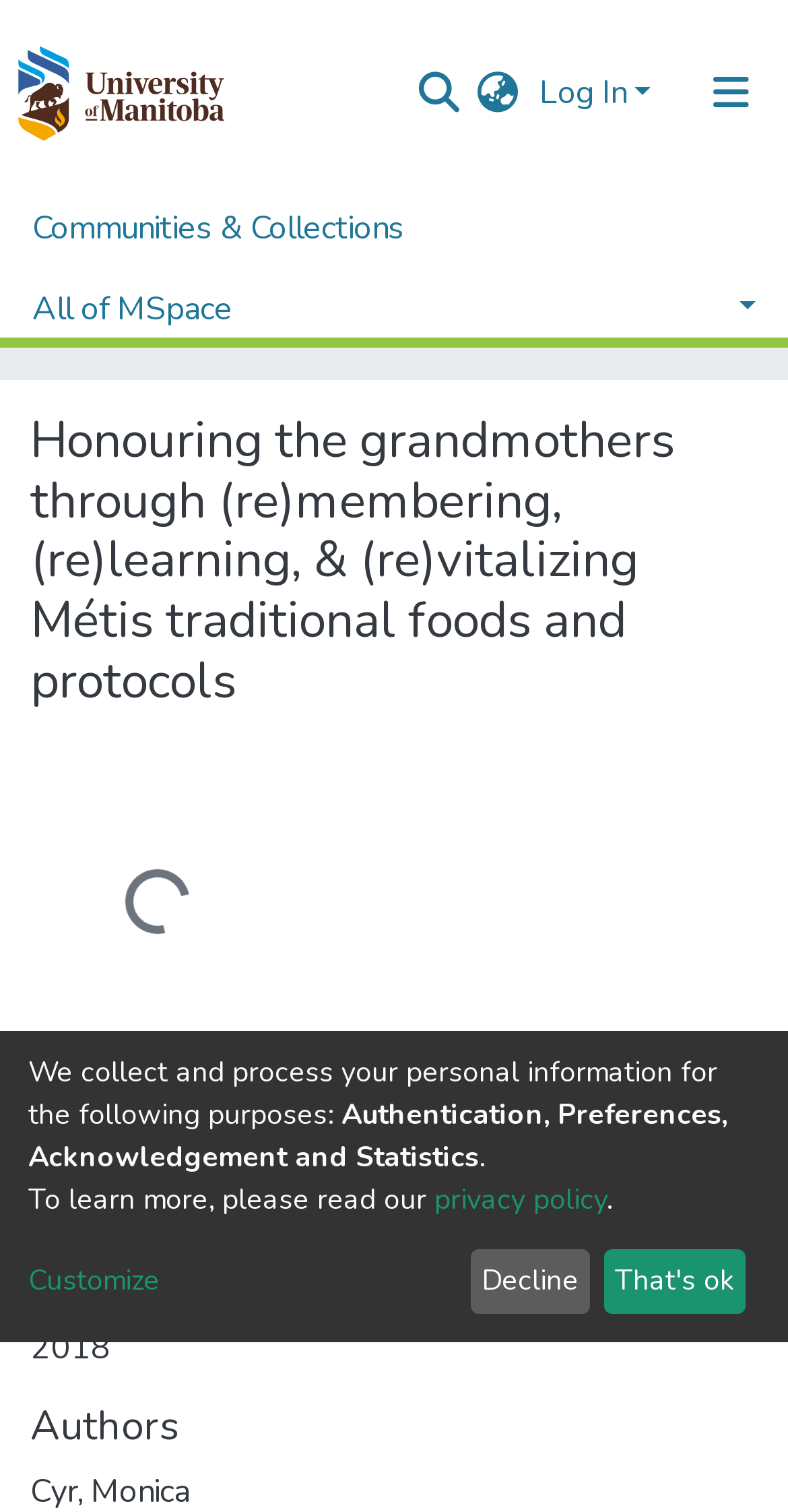Produce an extensive caption that describes everything on the webpage.

This webpage appears to be a repository or academic database page, focused on Métis cultural restoration and traditional foods. At the top, there is a navigation bar with a repository logo on the left, a search bar in the middle, and a language switch and login button on the right. Below the navigation bar, there is a main navigation menu with links to "Communities & Collections", "All of MSpace", and "Statistics".

The main content of the page is divided into sections. The first section has a heading that reads "Honouring the grandmothers through (re)membering, (re)learning, & (re)vitalizing Métis traditional foods and protocols". Below this heading, there is a breadcrumb navigation menu that shows the current location within the repository.

The next section has a heading that reads "Files" and contains a link to a PDF file named "cyr_monica.pdf". Below this, there are sections for "Date" and "Authors", with corresponding text displaying the relevant information.

On the right side of the page, there is a notice or alert box with a heading that reads "We collect and process your personal information for the following purposes:". This box contains several lines of text explaining the purposes of data collection, followed by links to a privacy policy and a "Customize" button. Below this box, there are two buttons, "Decline" and "That's ok", which likely relate to the data collection notice.

Overall, the page appears to be a repository or database page focused on Métis cultural restoration, with a mix of navigation menus, content sections, and alert boxes.